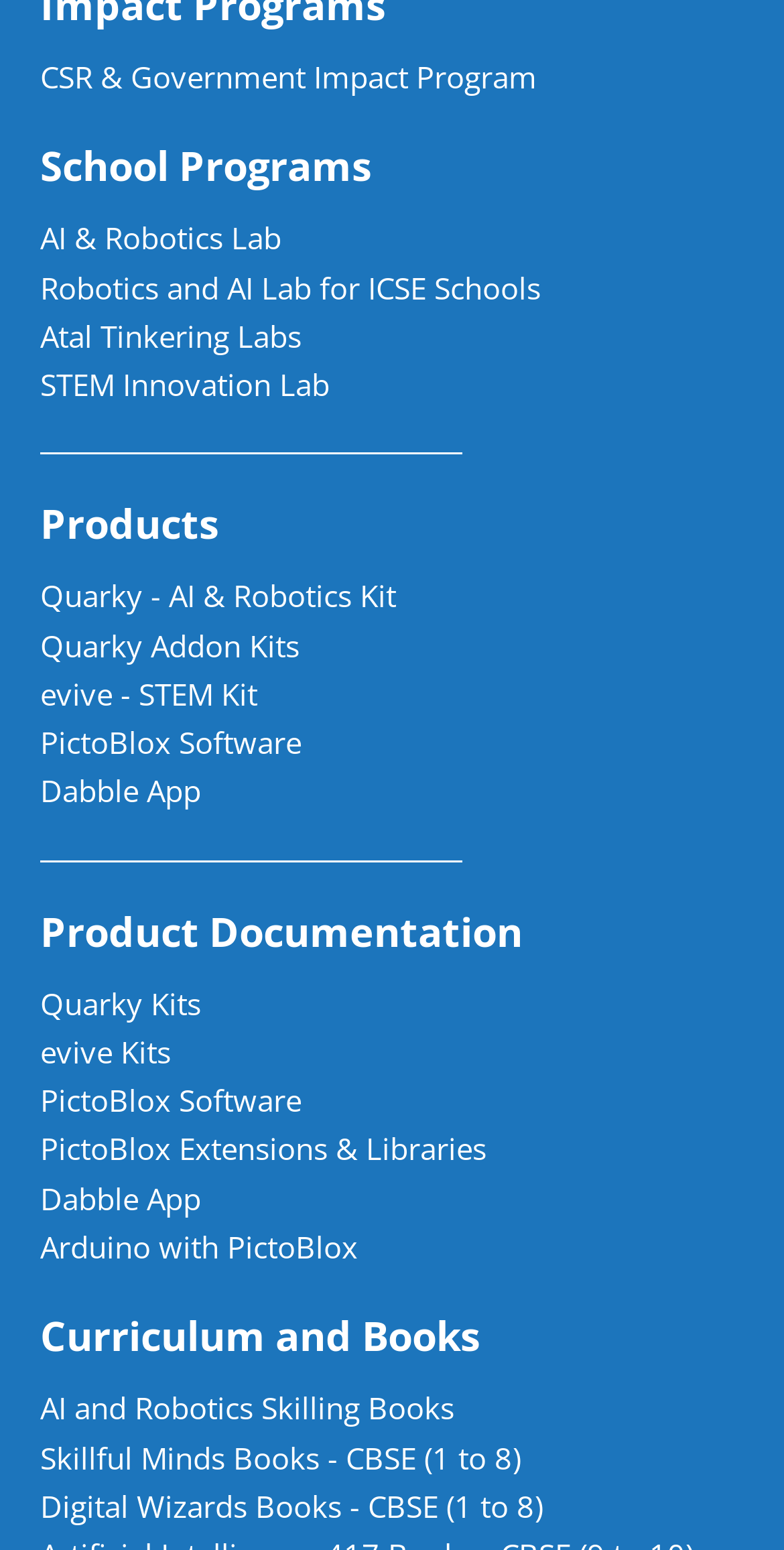Answer succinctly with a single word or phrase:
How many curriculum and books are listed on this webpage?

3